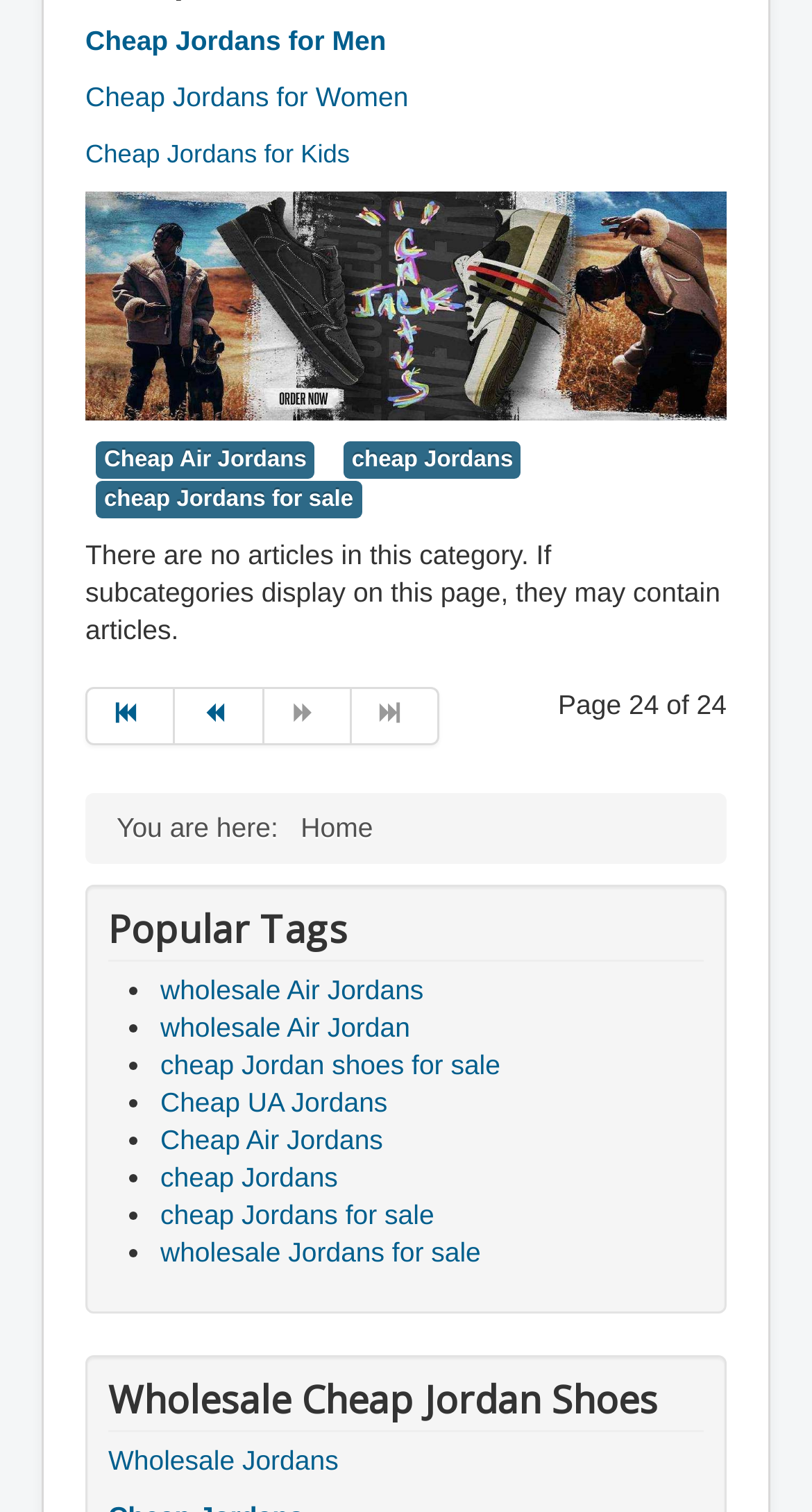Give the bounding box coordinates for the element described by: "Podcast".

None